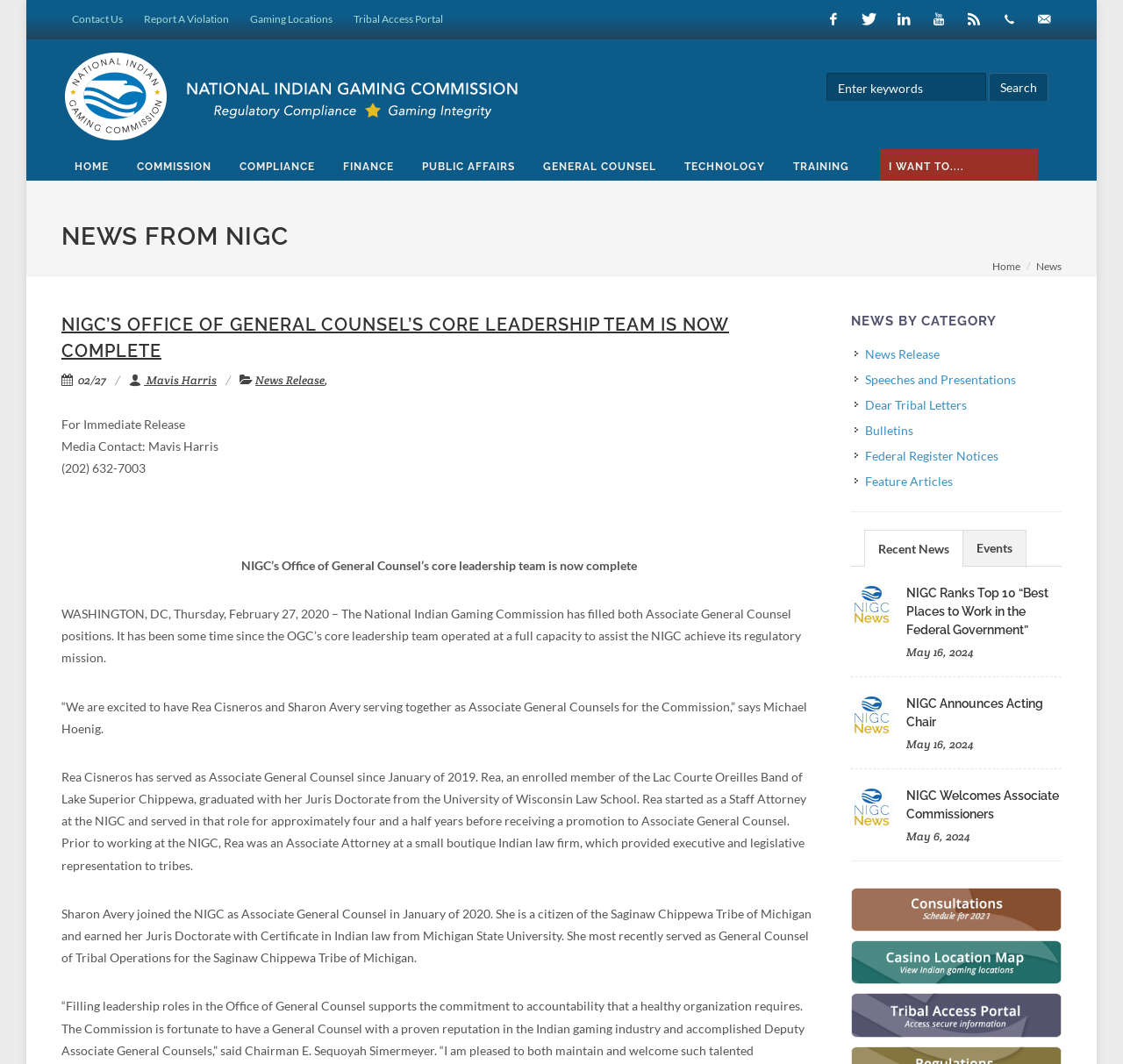Please answer the following question as detailed as possible based on the image: 
What are the two positions filled by the National Indian Gaming Commission?

I found the answer by reading the news release on the webpage, which mentions that the commission has filled both Associate General Counsel positions. This suggests that the two positions filled are Associate General Counsel.